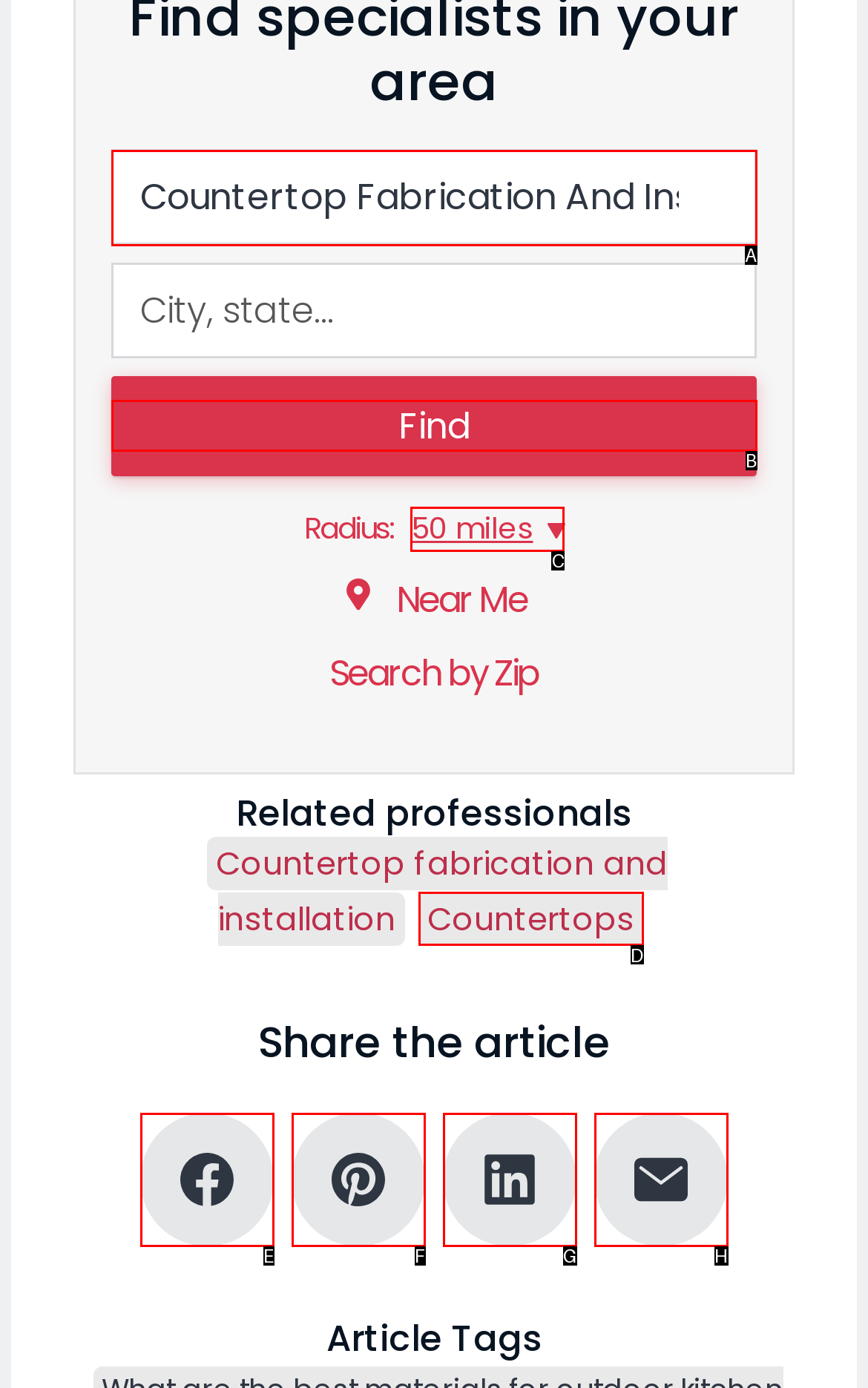Looking at the description: Share on Pinterest, identify which option is the best match and respond directly with the letter of that option.

F